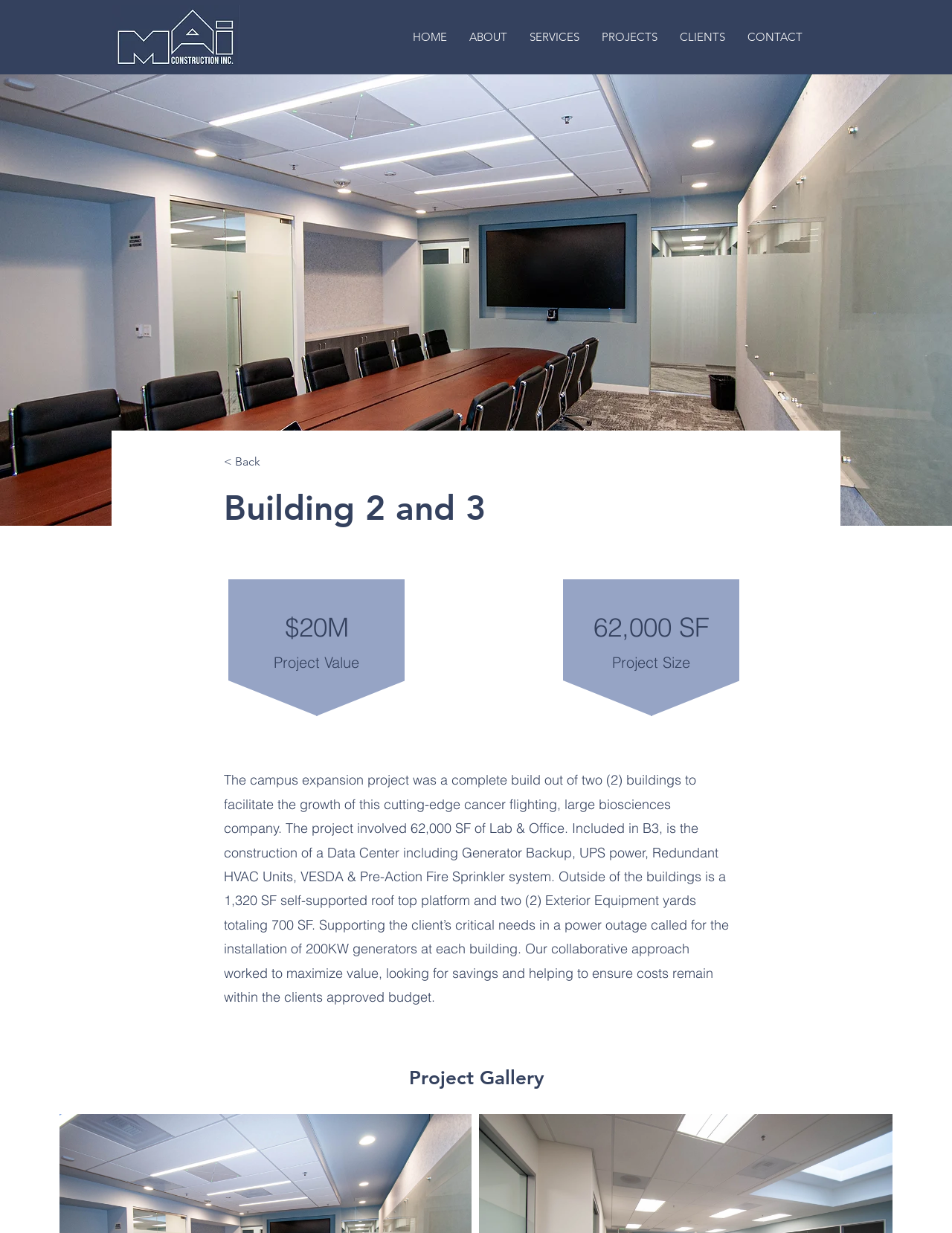What is the logo of the website?
Please provide a detailed answer to the question.

The logo of the website is located at the top left corner of the webpage, with a bounding box coordinate of [0.117, 0.004, 0.252, 0.055]. It is an image element with the text 'MAI Main Logo'.